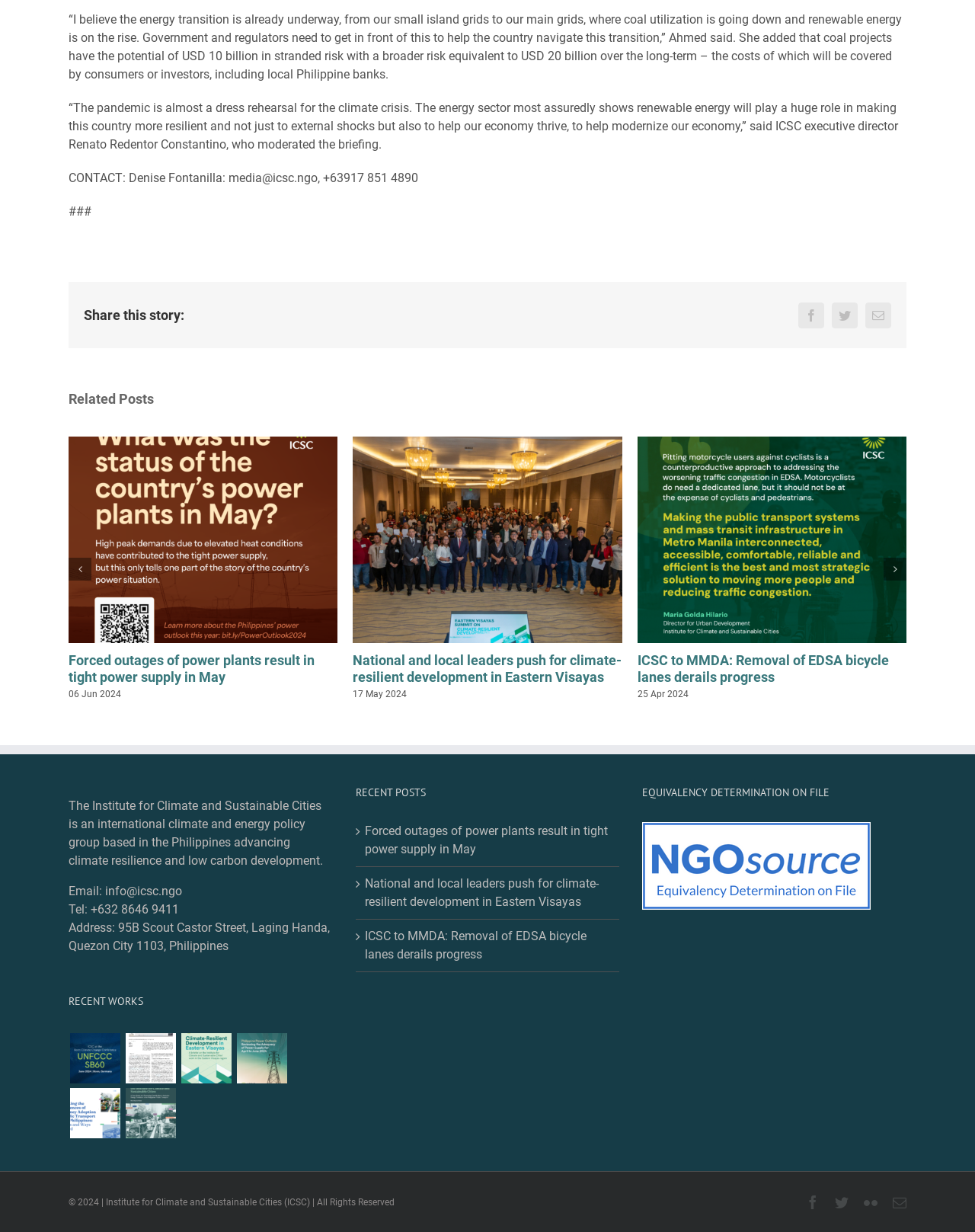What is the topic of the article quoted by Ahmed?
Give a detailed explanation using the information visible in the image.

The article quoted by Ahmed is about the energy transition, specifically the shift from coal to renewable energy and the potential risks and costs associated with it.